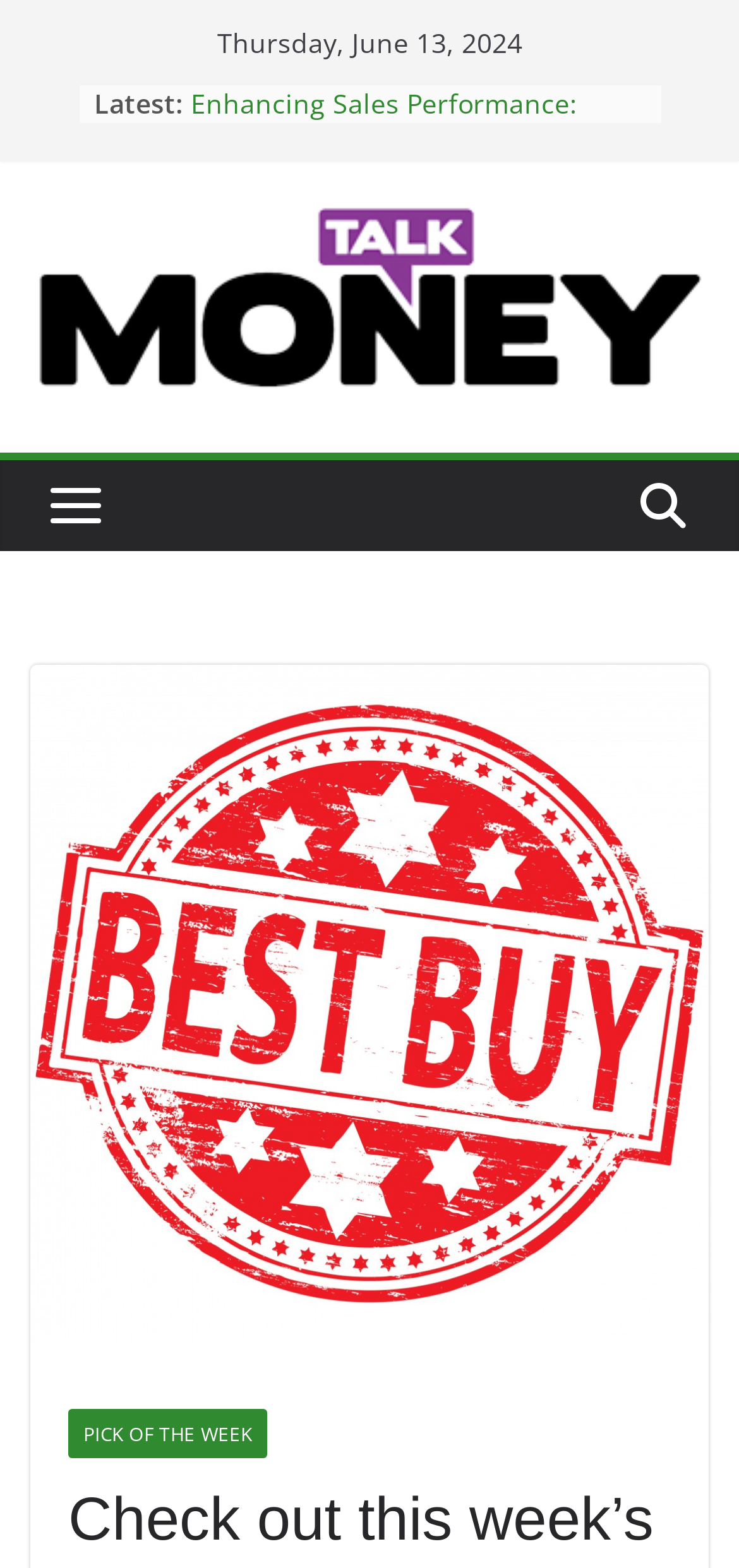What is the category of the article 'The Smart Choice: Rubbish Removal Services VS Skip Hire in Central London'?
Please provide a single word or phrase as your answer based on the screenshot.

Latest